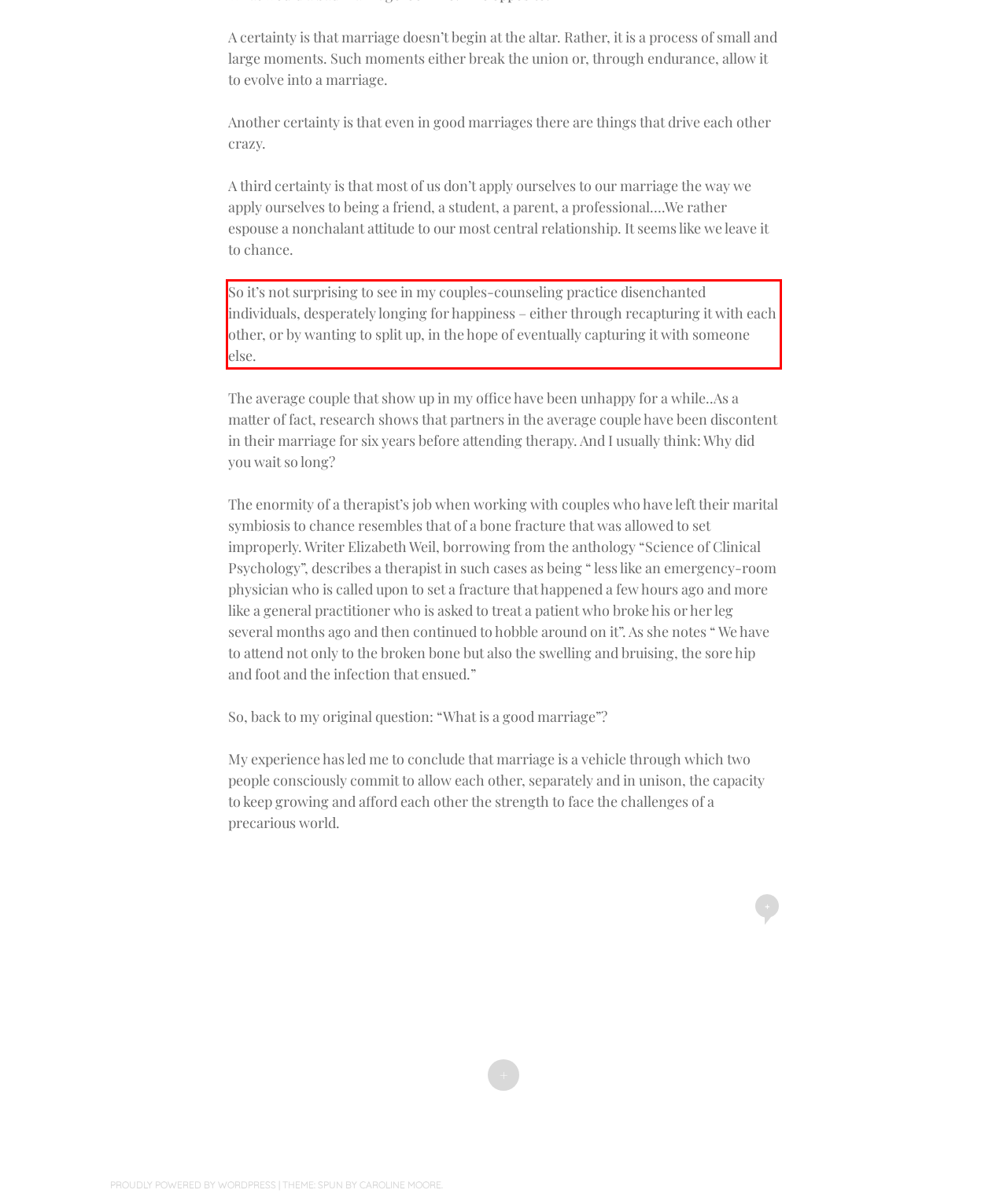There is a UI element on the webpage screenshot marked by a red bounding box. Extract and generate the text content from within this red box.

So it’s not surprising to see in my couples-counseling practice disenchanted individuals, desperately longing for happiness – either through recapturing it with each other, or by wanting to split up, in the hope of eventually capturing it with someone else.